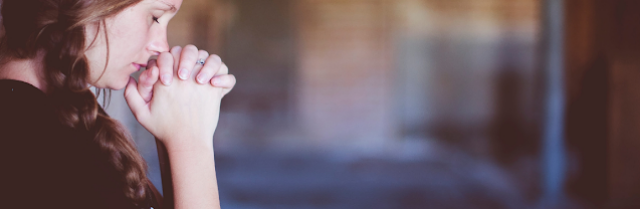Please answer the following query using a single word or phrase: 
What is the atmosphere of the scene?

Intimate